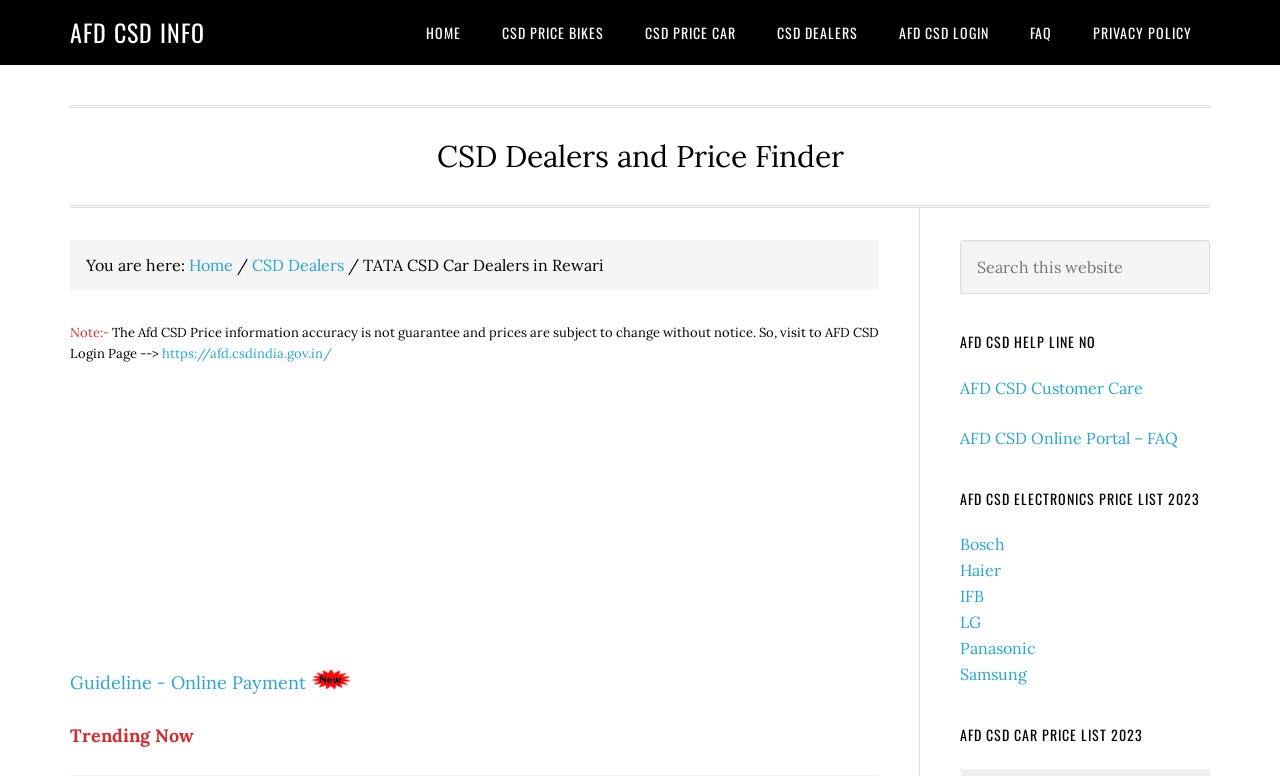Please give the bounding box coordinates of the area that should be clicked to fulfill the following instruction: "View AFD CSD CAR PRICE LIST 2023". The coordinates should be in the format of four float numbers from 0 to 1, i.e., [left, top, right, bottom].

[0.75, 0.937, 0.945, 0.959]